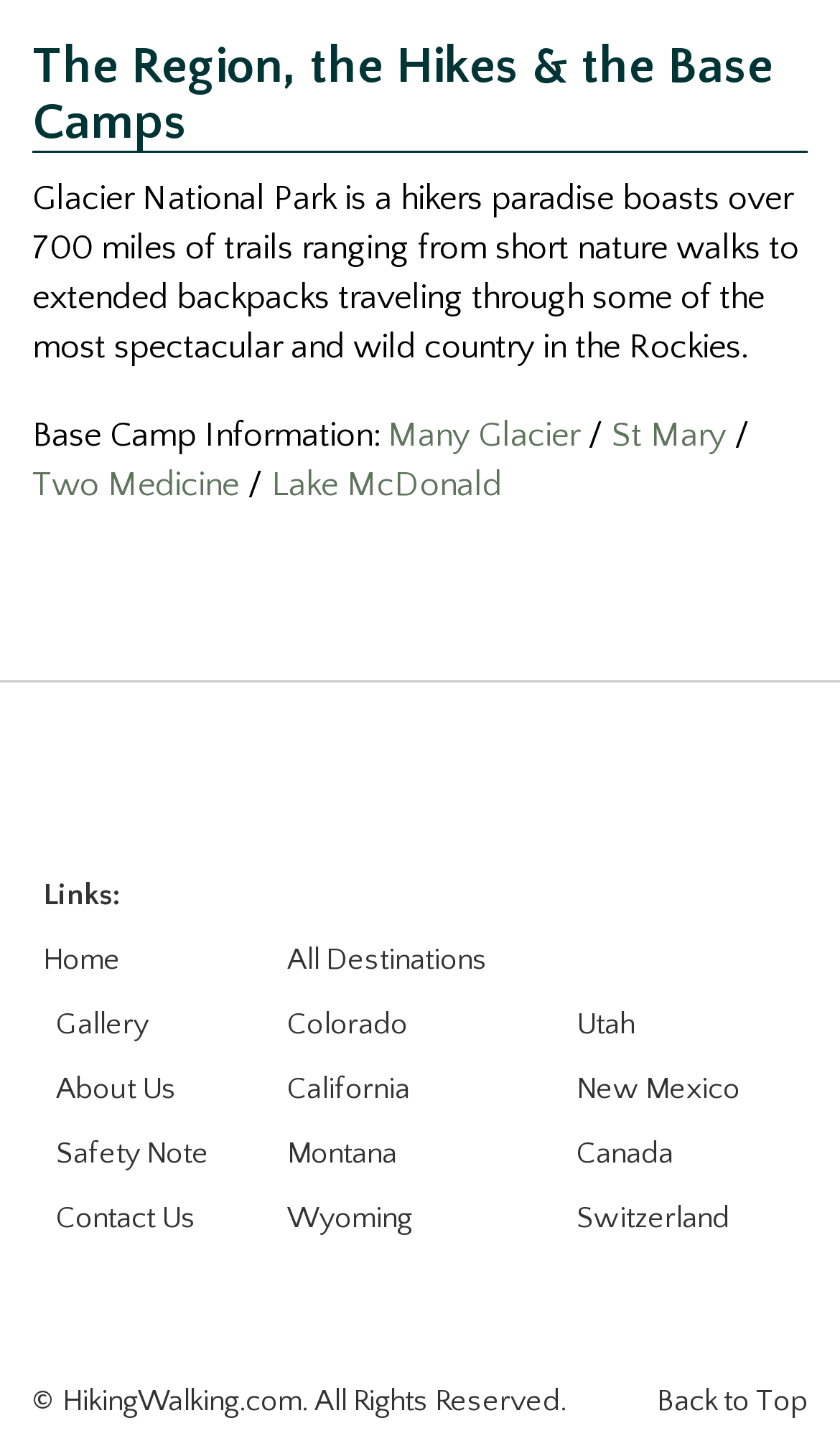What is the last link in the table?
Refer to the screenshot and deliver a thorough answer to the question presented.

The question asks for the last link in the table. By traversing the table structure and examining the last row, we can find the last link, which is 'Contact Us'.